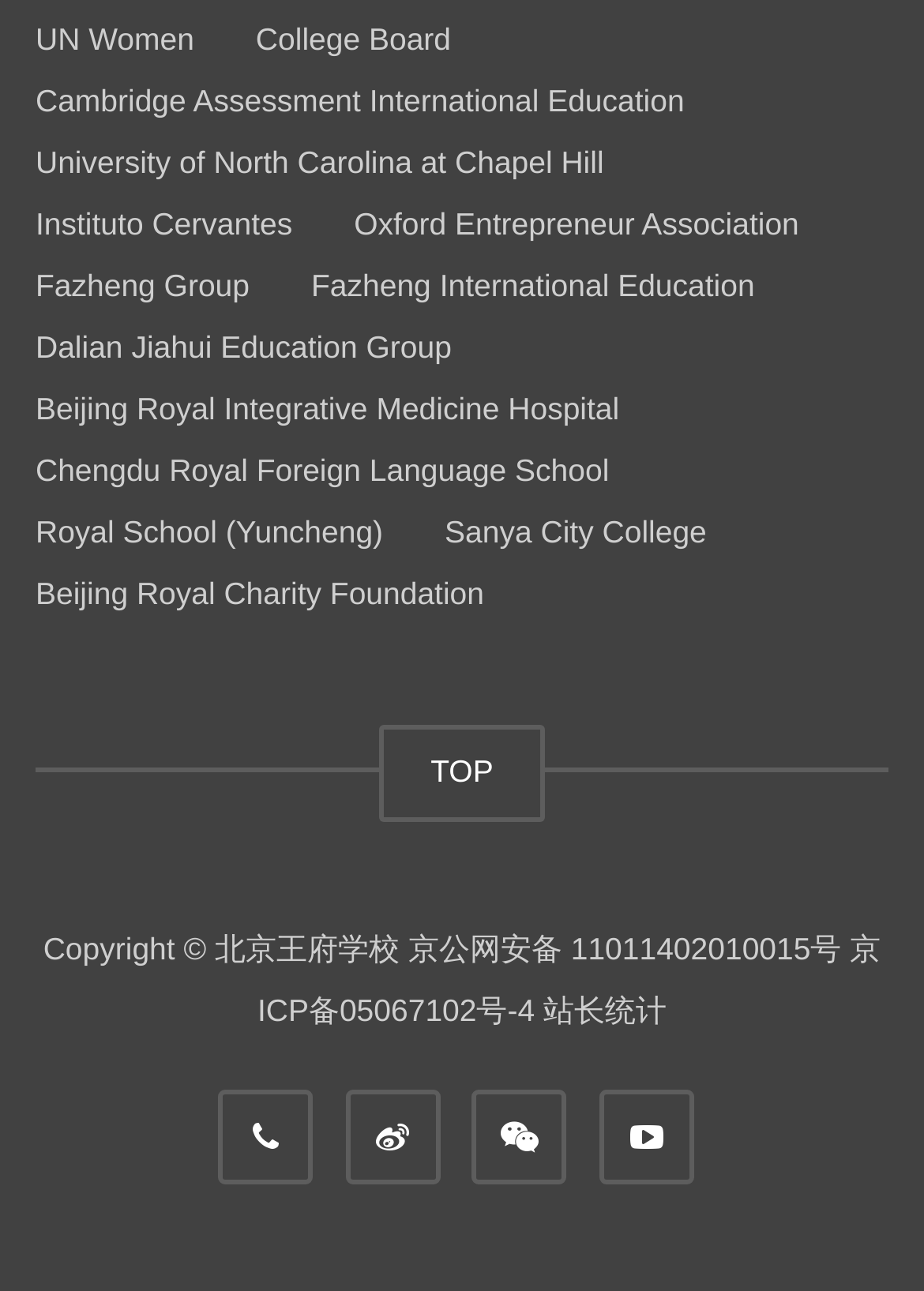Determine the bounding box coordinates of the clickable region to execute the instruction: "visit UN Women website". The coordinates should be four float numbers between 0 and 1, denoted as [left, top, right, bottom].

[0.038, 0.017, 0.21, 0.044]